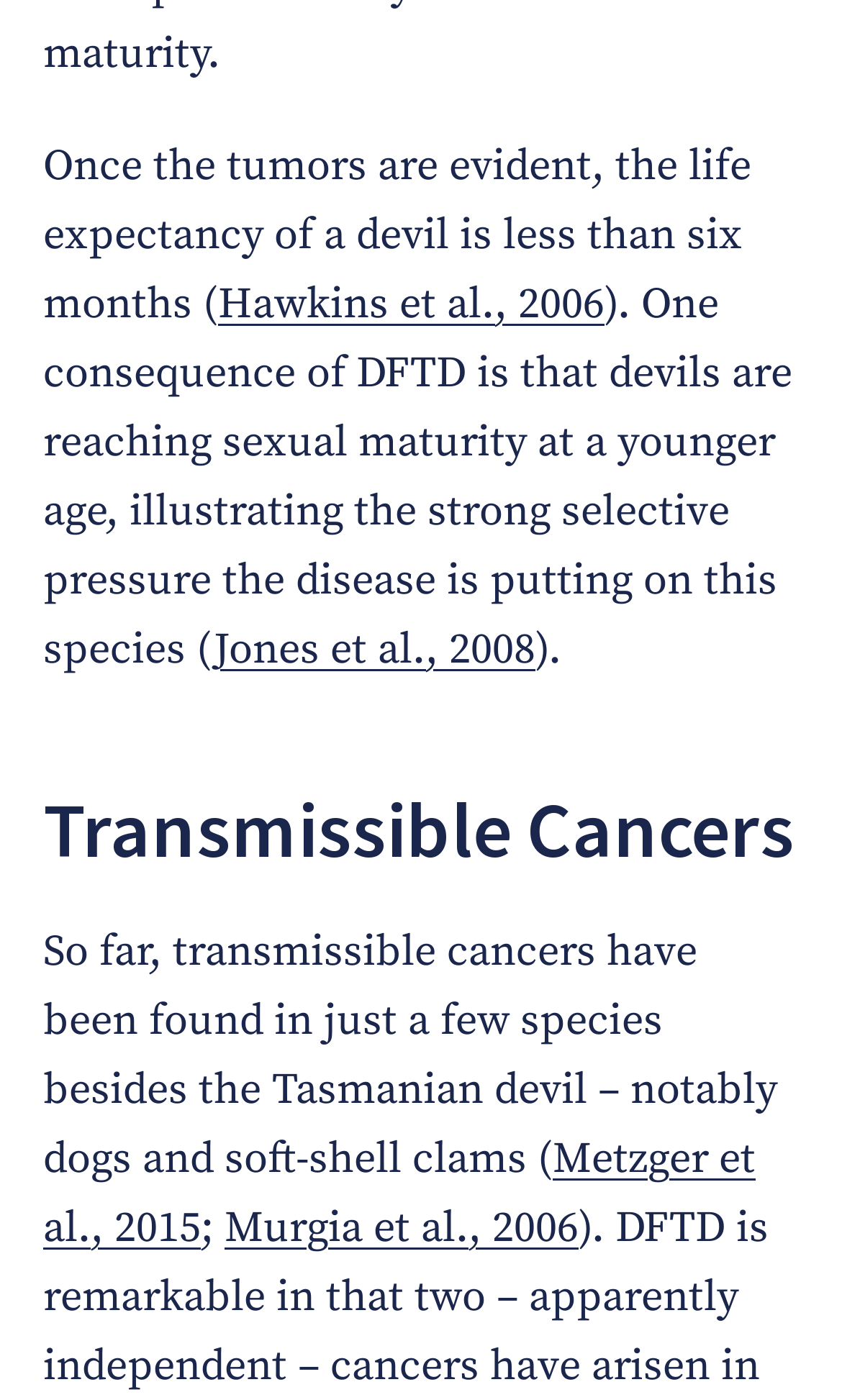Use one word or a short phrase to answer the question provided: 
What is the age at which devils are reaching sexual maturity?

younger age